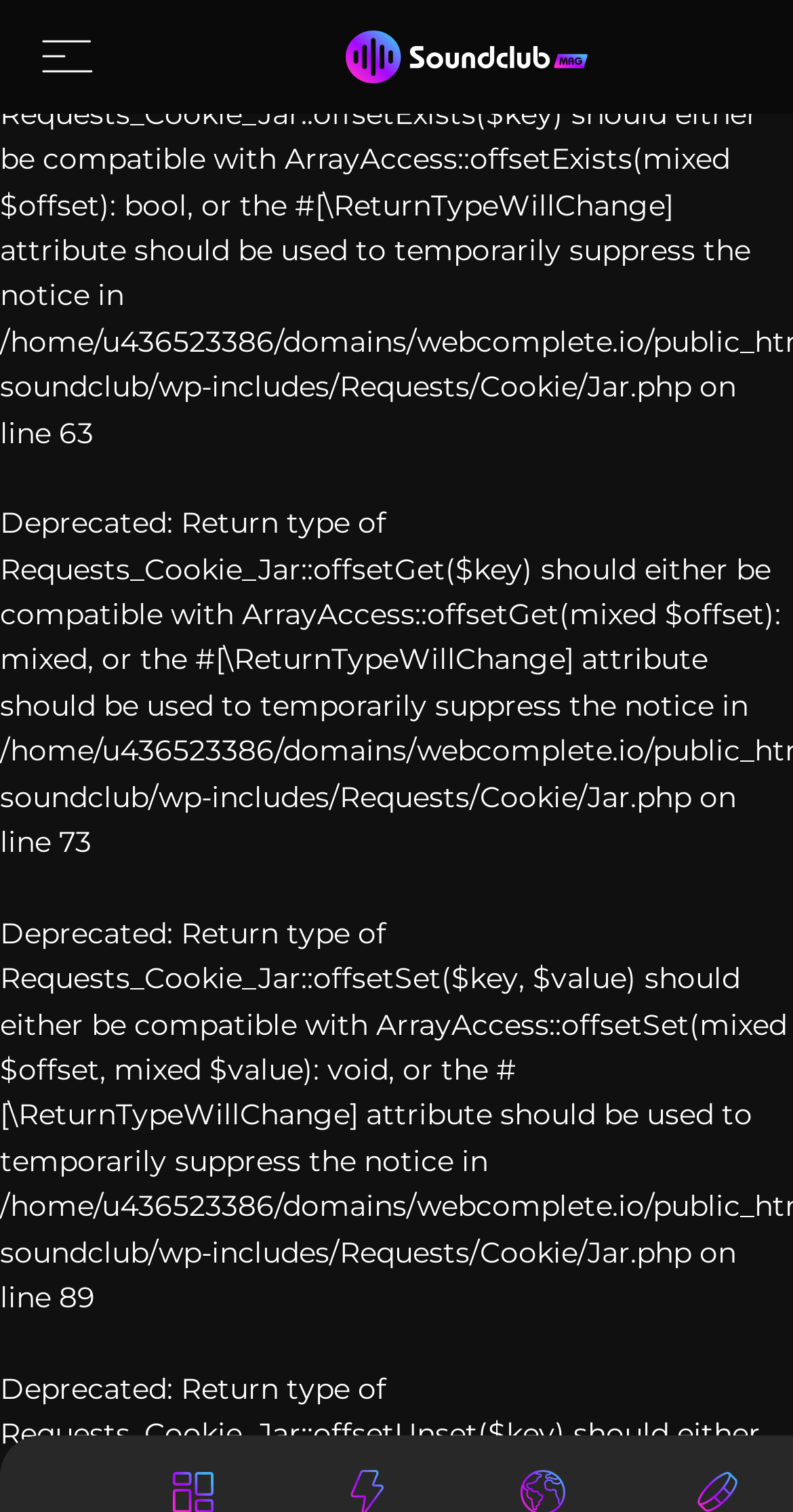Please pinpoint the bounding box coordinates for the region I should click to adhere to this instruction: "Click the CITY VIBES link".

[0.082, 0.311, 0.762, 0.375]